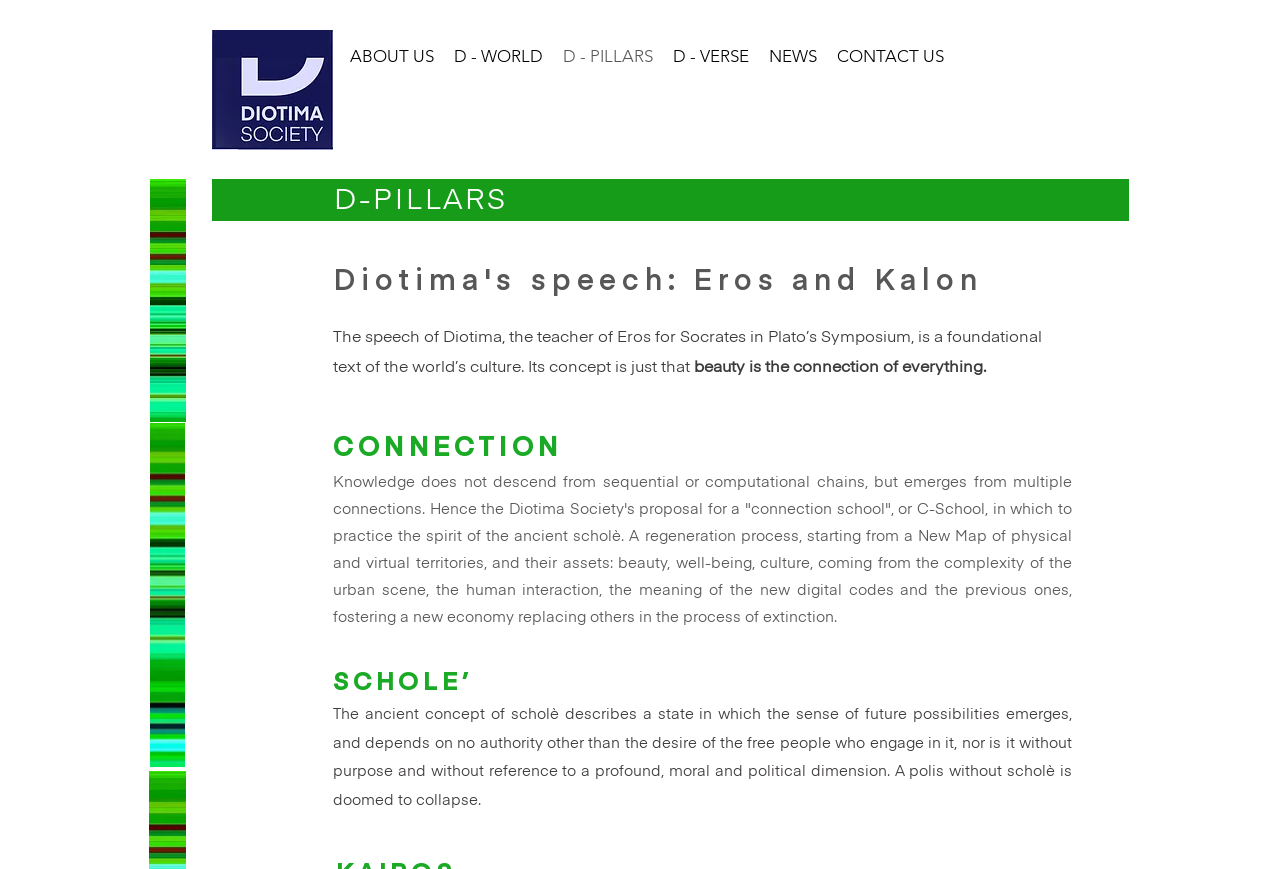Give a concise answer using one word or a phrase to the following question:
What is the color of the logo?

Unknown